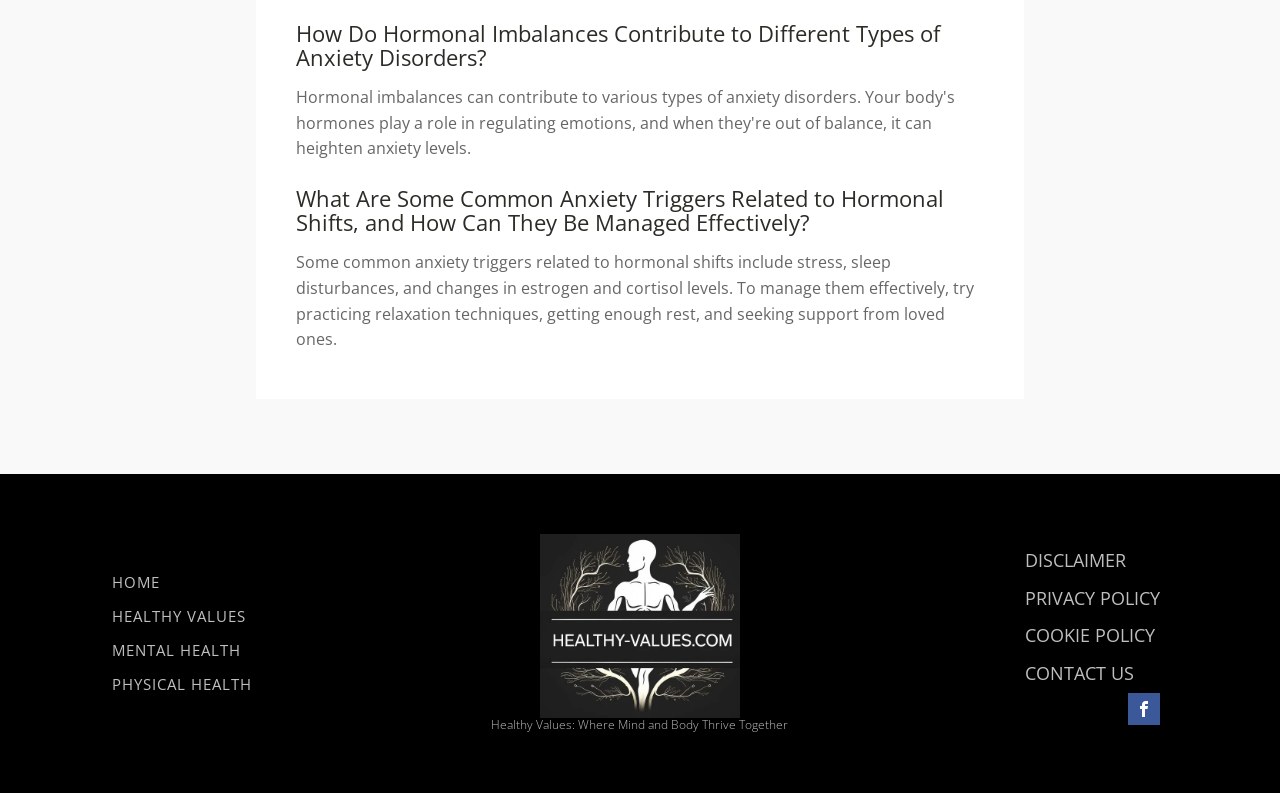Consider the image and give a detailed and elaborate answer to the question: 
What type of content does the website provide?

The website provides health-related information, as evidenced by the headings and links on the page, which discuss topics like hormonal imbalances, anxiety disorders, and physical and mental health.